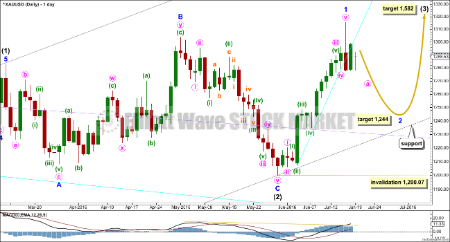What color represents bullish trends on the chart?
Make sure to answer the question with a detailed and comprehensive explanation.

The chart features color-coded bars that depict price changes over time, with bullish trends marked in green and bearish movements in red.